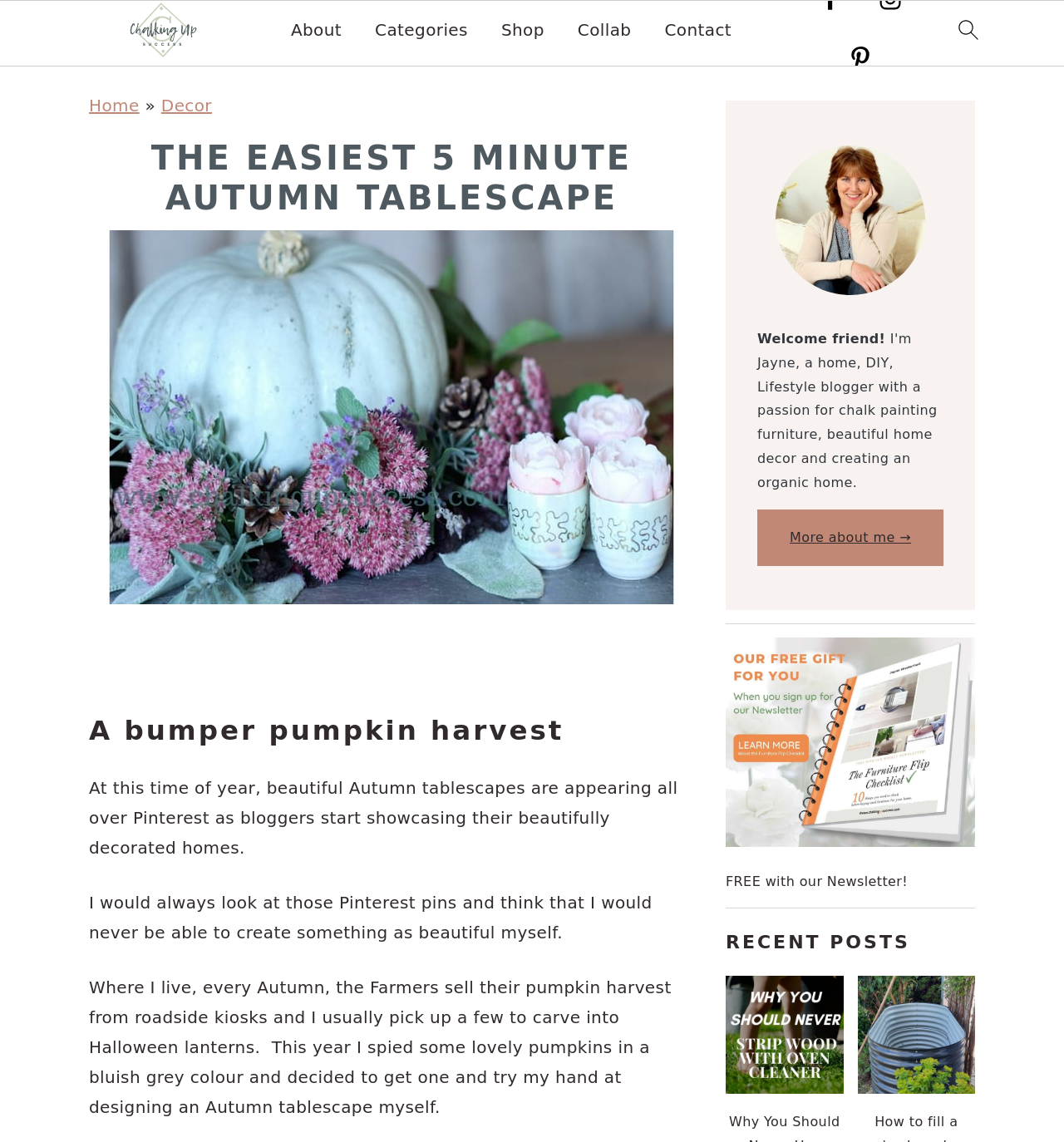What is the main topic of this webpage?
Provide a detailed answer to the question using information from the image.

Based on the content of the webpage, including the image of a bluish-grey pumpkin surrounded by flowers and pinecones, and the text describing how to create a beautiful Autumn tablescape, it is clear that the main topic of this webpage is Autumn tablescape.